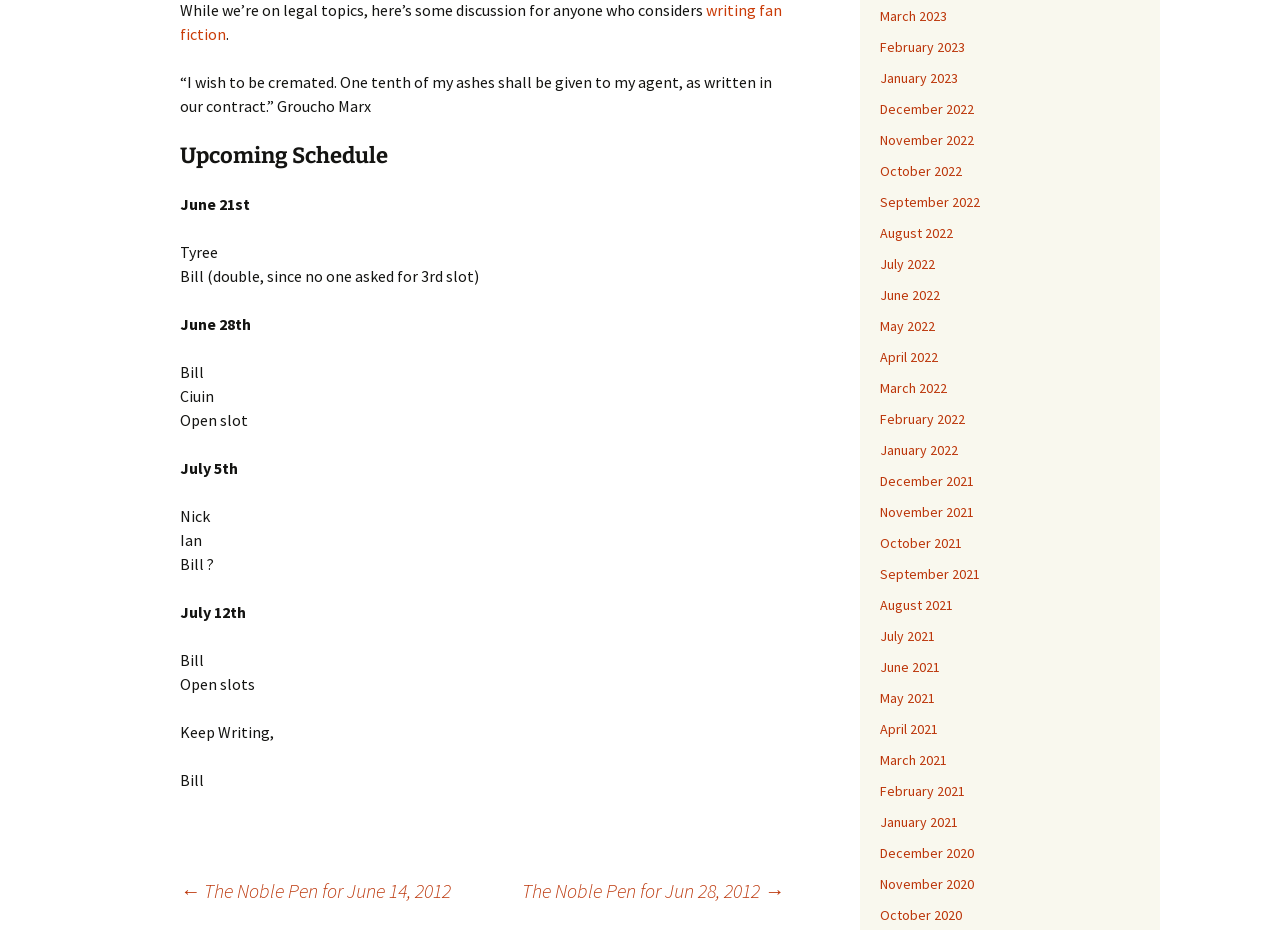Refer to the image and answer the question with as much detail as possible: How many links are there to previous months?

I counted the links on the webpage and found two links to previous months, namely '← The Noble Pen for June 14, 2012' and 'The Noble Pen for Jun 28, 2012 →'.